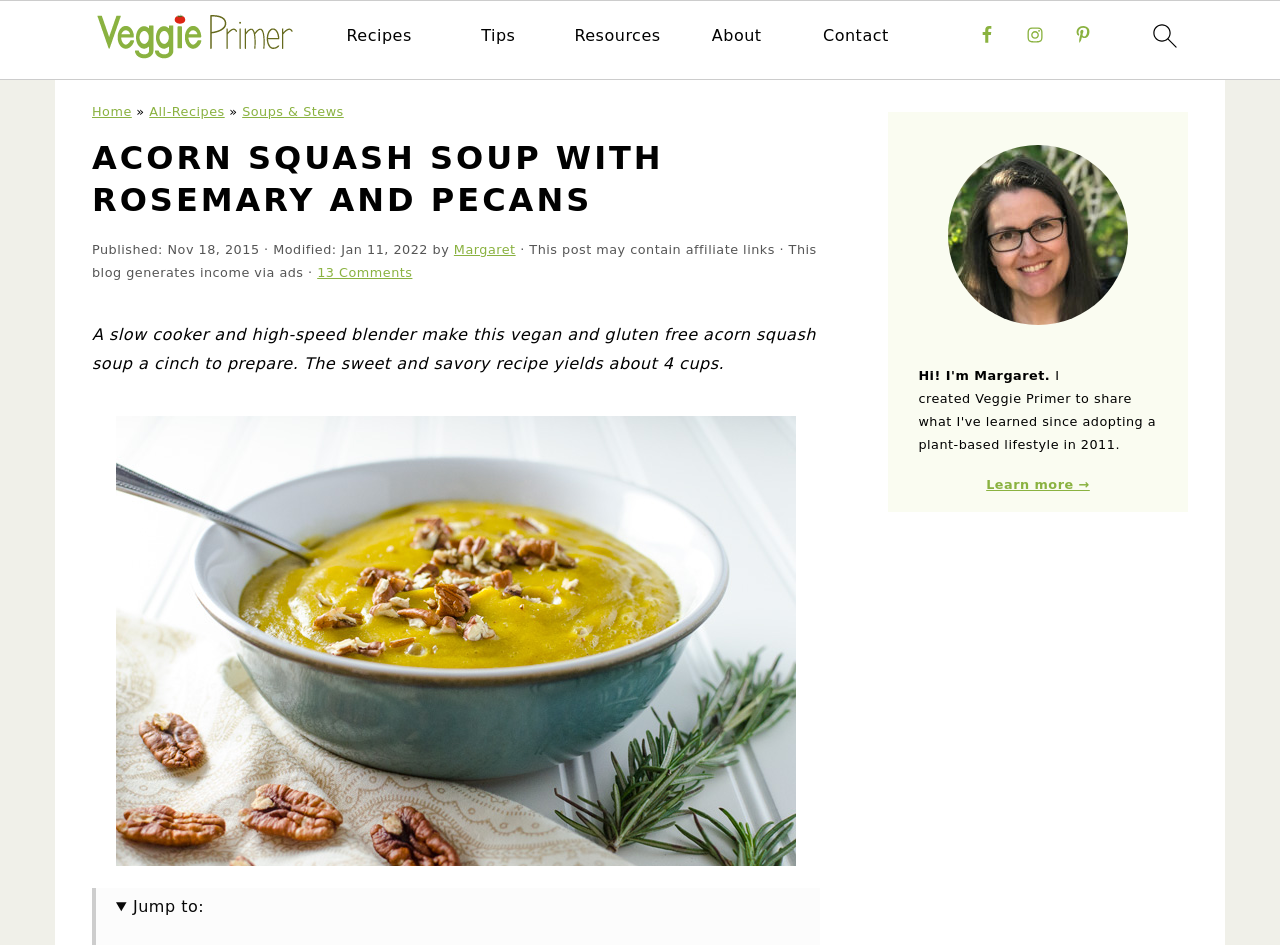Specify the bounding box coordinates of the area that needs to be clicked to achieve the following instruction: "view recipes".

[0.271, 0.023, 0.322, 0.053]